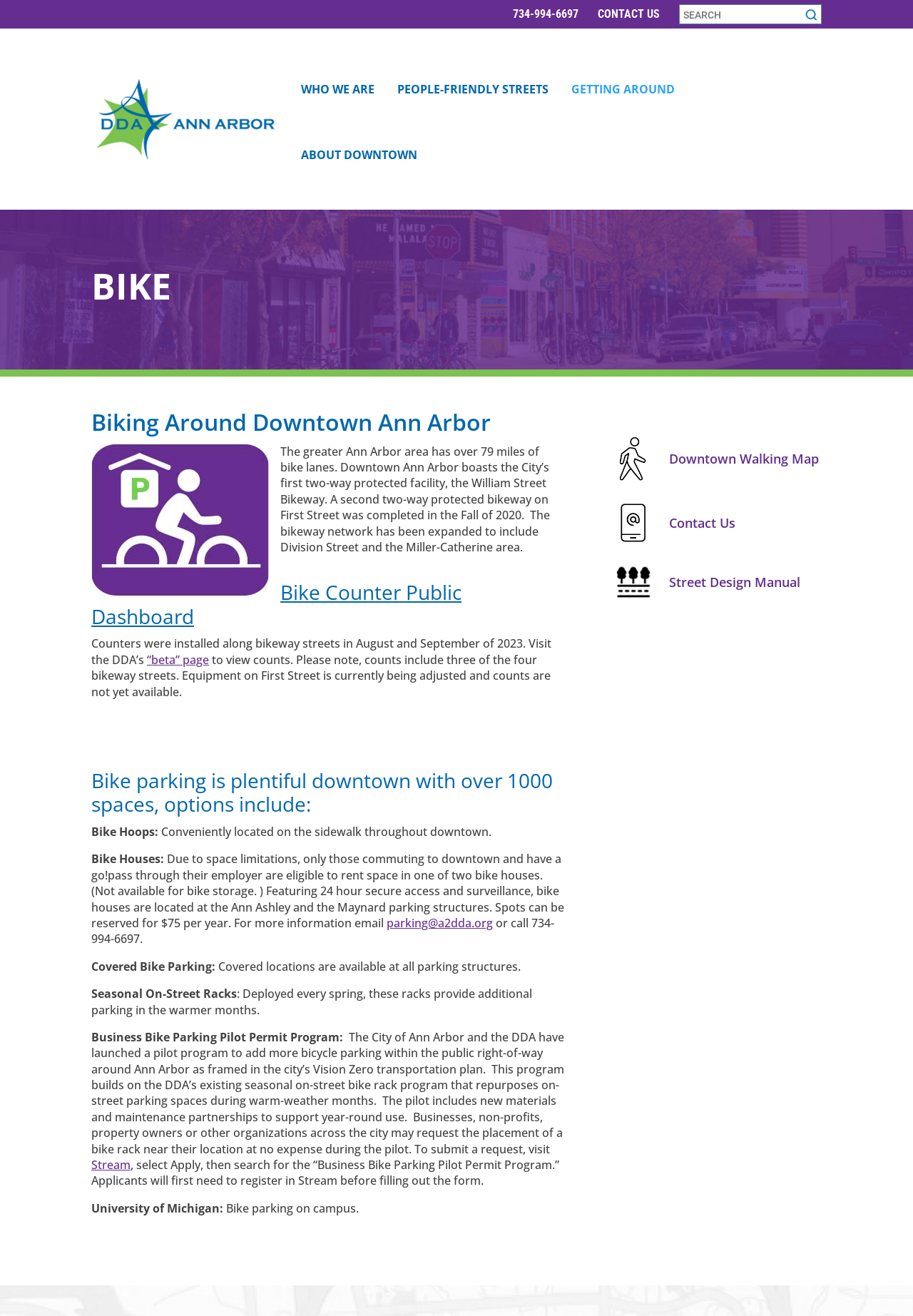Illustrate the webpage thoroughly, mentioning all important details.

The webpage is about biking in downtown Ann Arbor, provided by the Downtown Development Authority. At the top, there is a navigation menu with links to "Skip to content", "CONTACT US", and a search bar. Below the navigation menu, there is a logo of the Downtown Development Authority, accompanied by a link to the organization's website.

The main content of the webpage is divided into sections. The first section is about biking around downtown Ann Arbor, featuring an image of people biking. The section provides information about the bike lanes in the area, including the William Street Bikeway and the First Street Bikeway.

The next section is about the Bike Counter Public Dashboard, which provides data on bike traffic in the area. There is a link to the dashboard, as well as information about the counters installed along bikeway streets.

The following section is about bike parking in downtown Ann Arbor, which is plentiful with over 1000 spaces. The section lists different types of bike parking options, including bike hoops, bike houses, covered bike parking, seasonal on-street racks, and a business bike parking pilot permit program. Each option is described in detail, with some including links to more information or registration forms.

At the bottom of the page, there are links to related resources, including a downtown walking map, contact information, and a street design manual. These links are accompanied by images representing each resource.